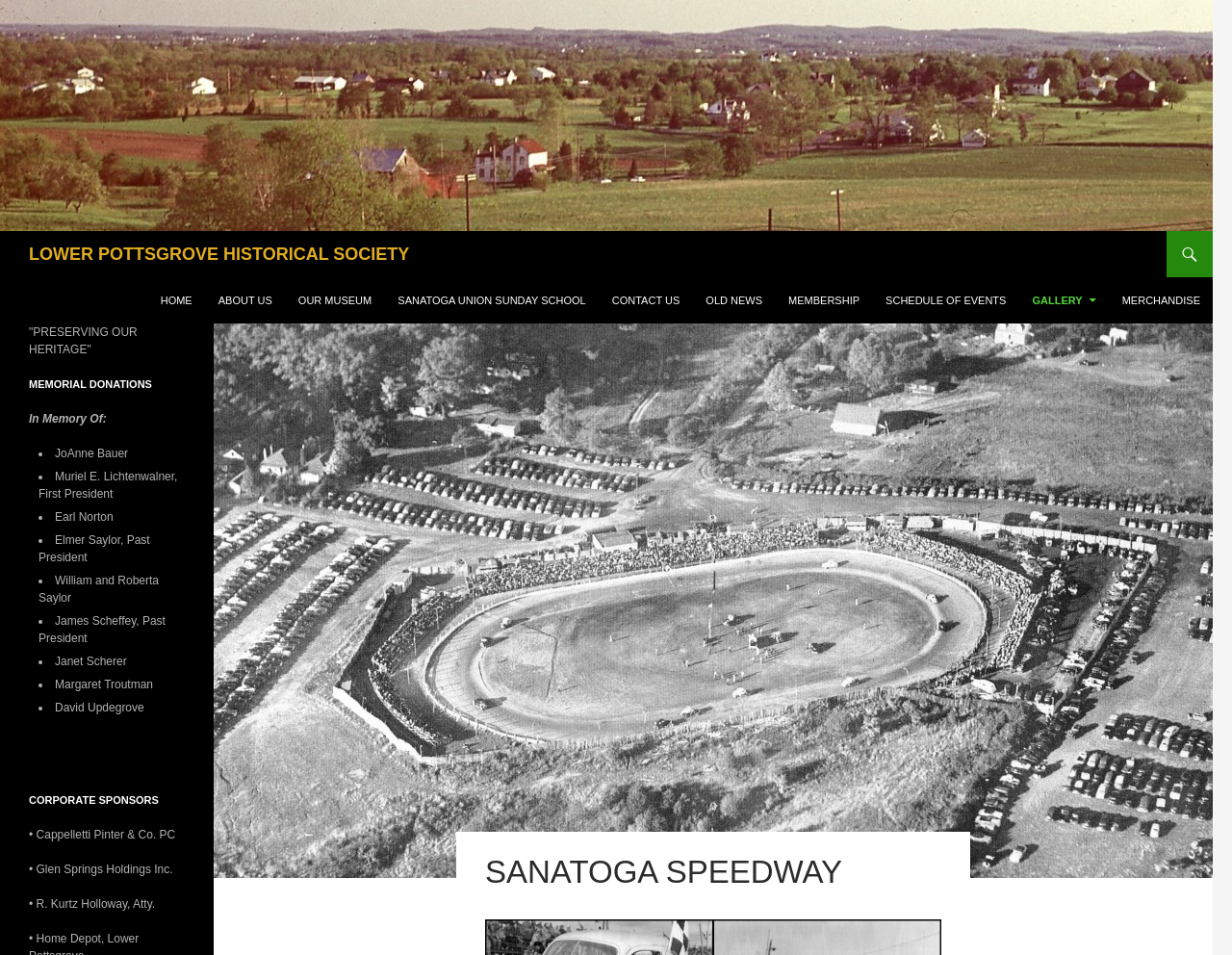Locate the bounding box coordinates of the element that should be clicked to execute the following instruction: "View the 'GALLERY'".

[0.829, 0.29, 0.899, 0.339]